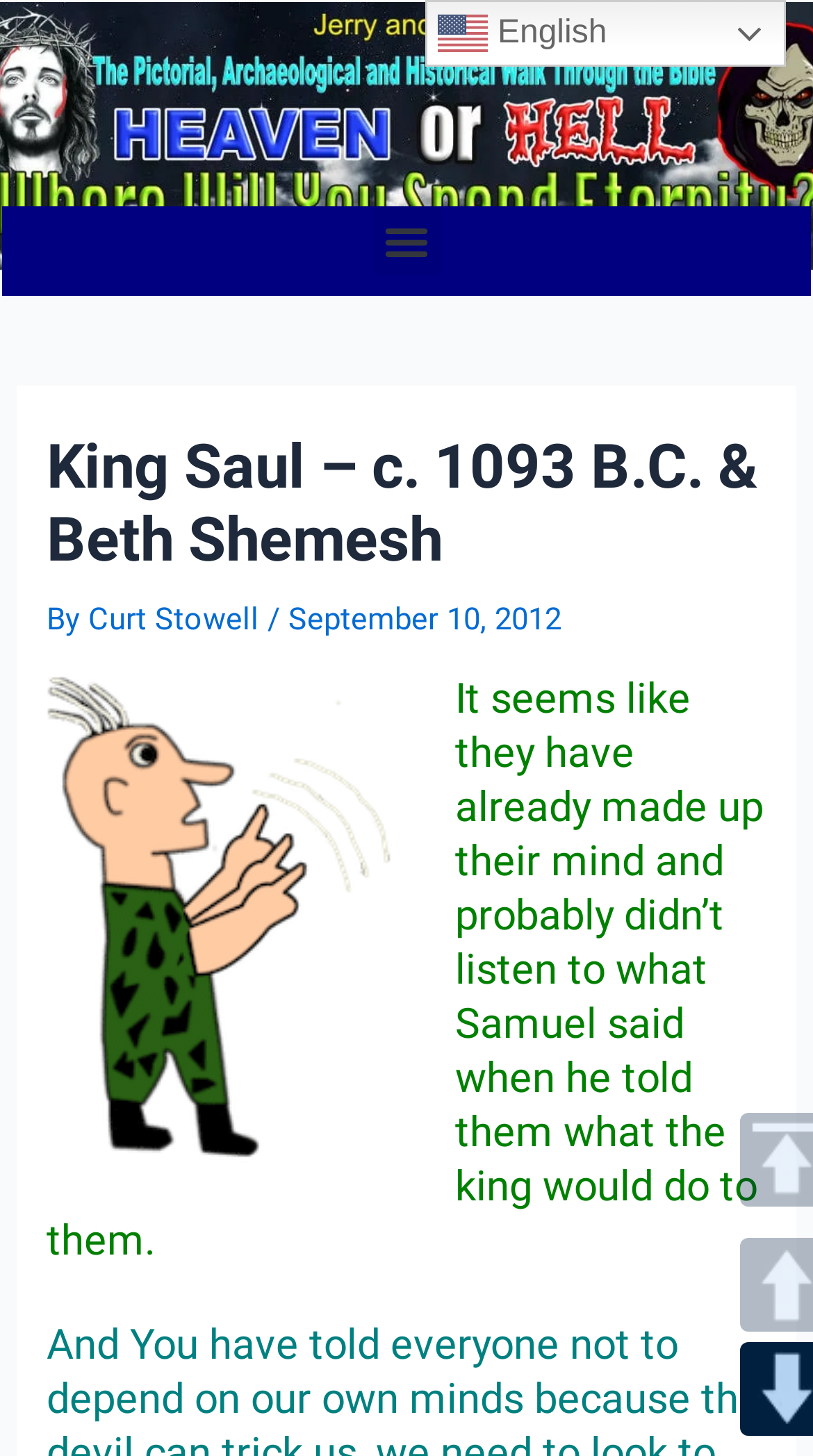What is the image above the article about?
Use the image to give a comprehensive and detailed response to the question.

The image above the article can be described as a 'Finger Waving Up' icon, which can be found by looking at the header section of the webpage.